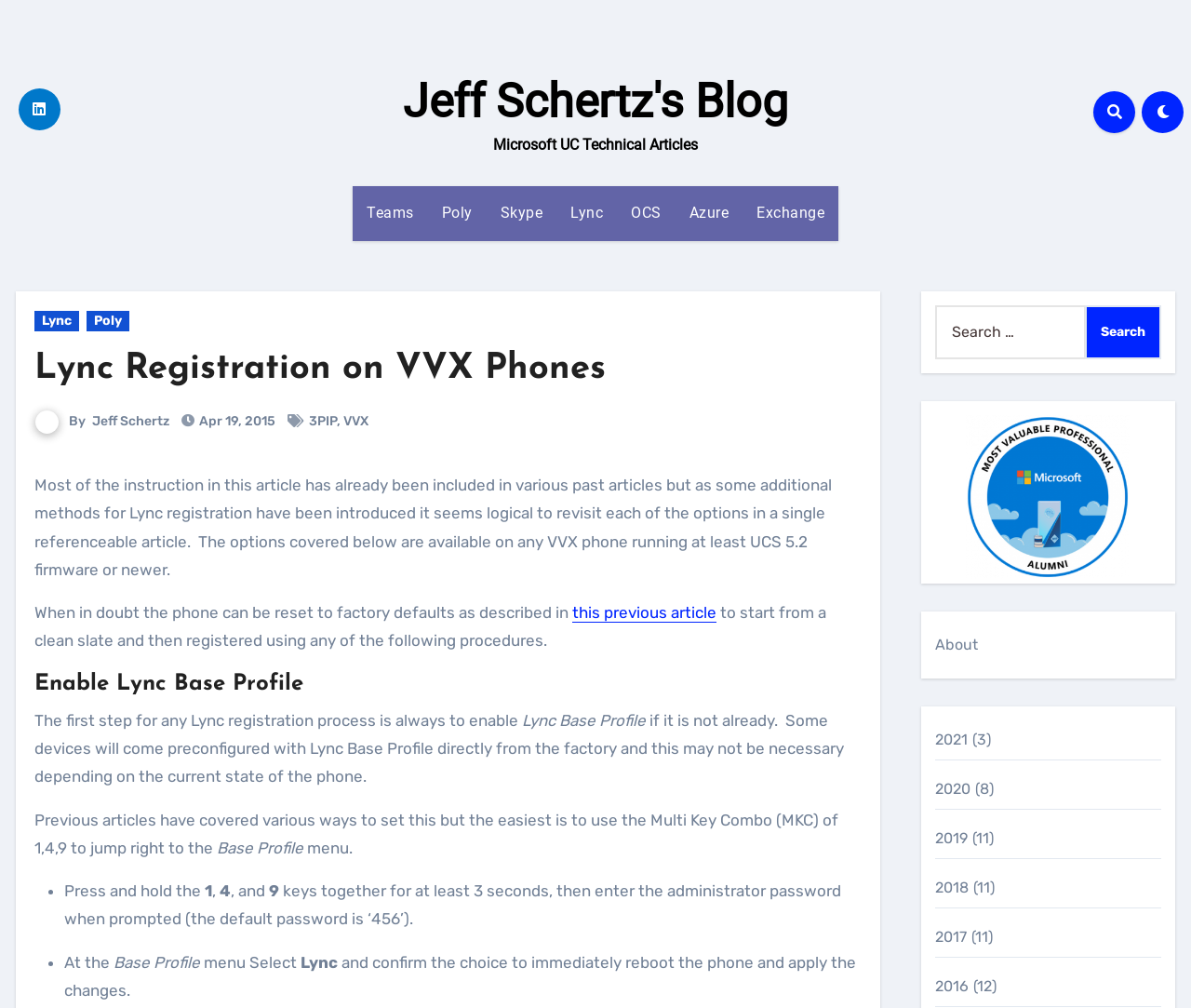Pinpoint the bounding box coordinates of the element to be clicked to execute the instruction: "Click on the '3PIP' link".

[0.259, 0.41, 0.283, 0.425]